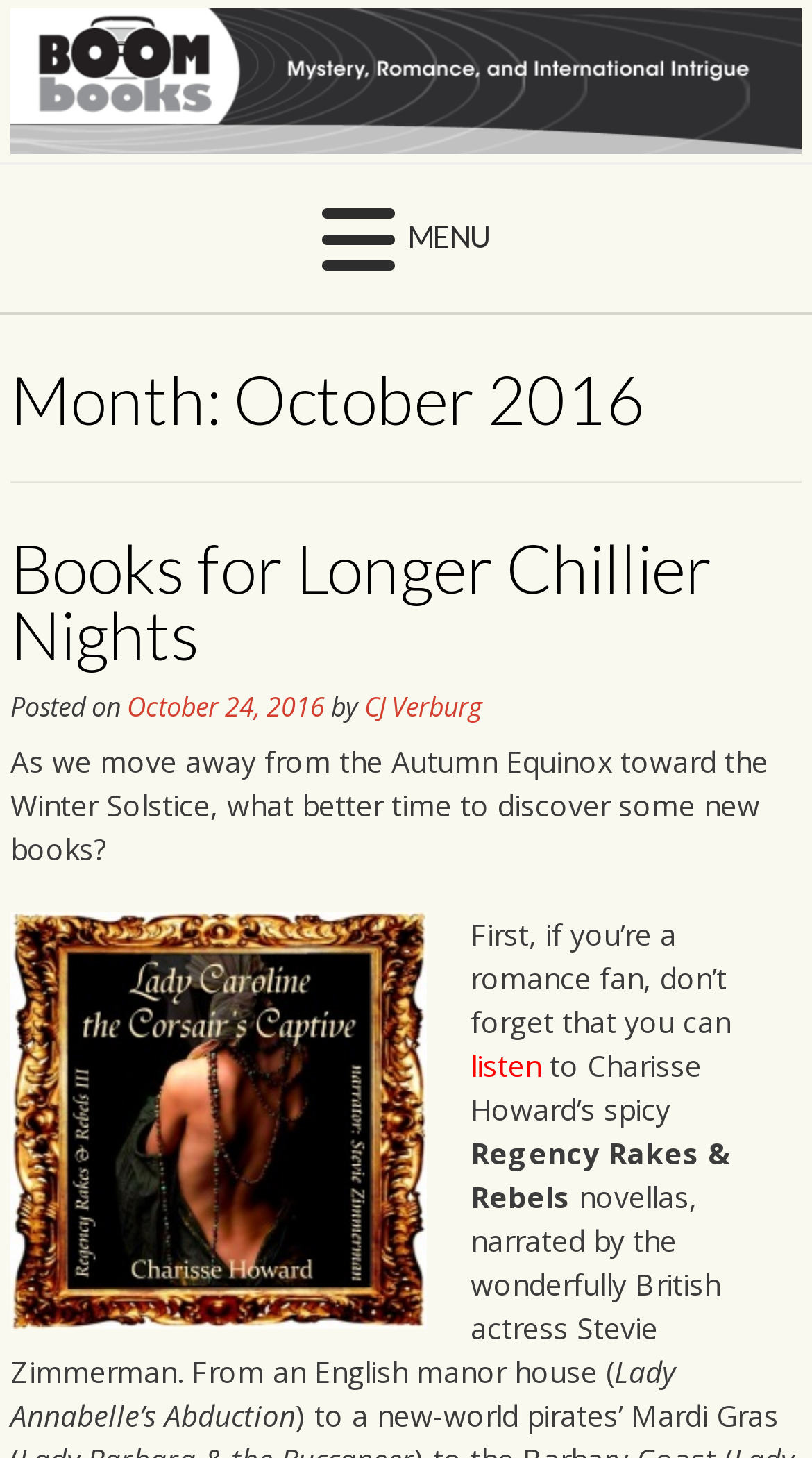By analyzing the image, answer the following question with a detailed response: What is the author of the post?

The webpage contains a link element that mentions 'CJ Verburg' as the author of the post, which is dated October 24, 2016.